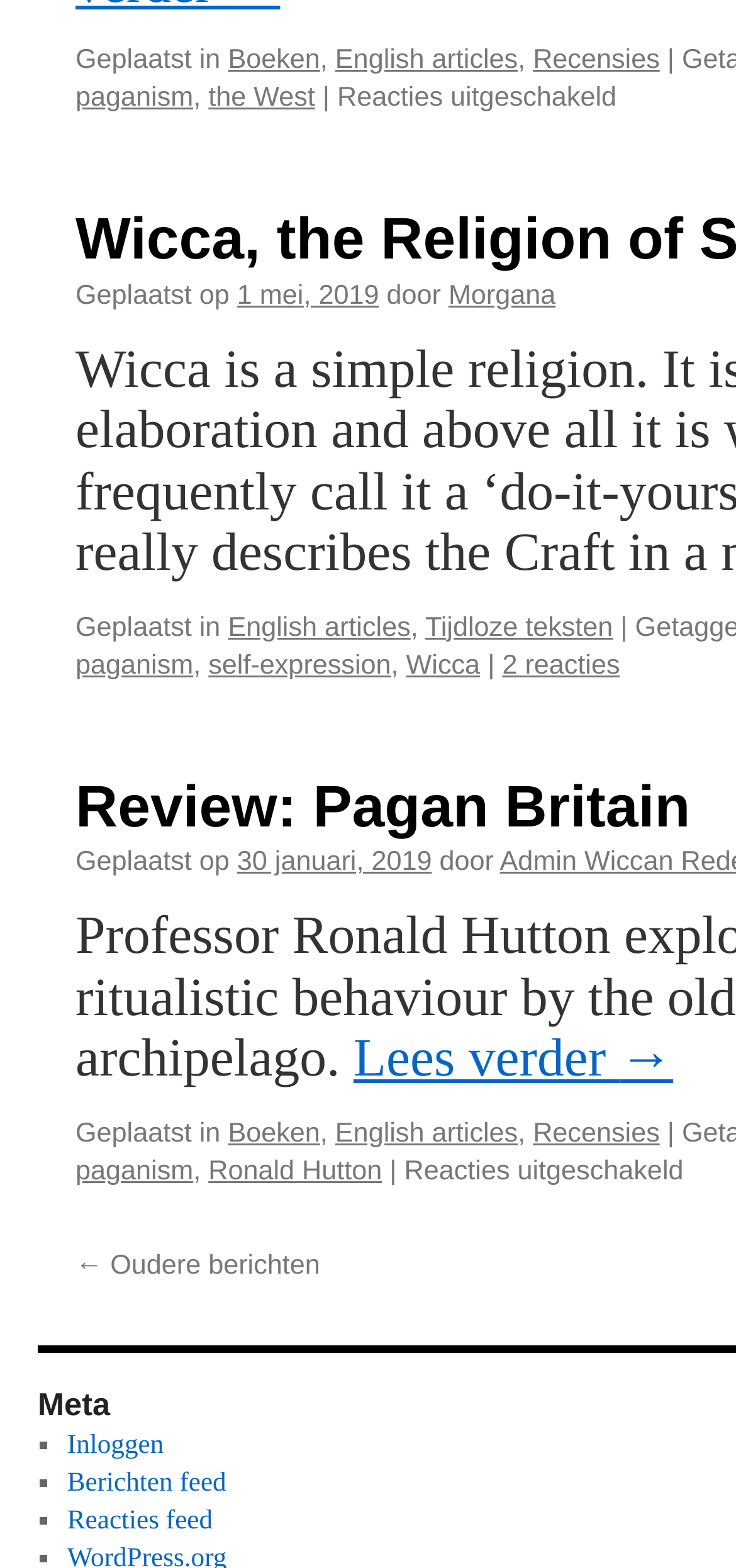Please locate the bounding box coordinates of the element's region that needs to be clicked to follow the instruction: "Click on the link to view English articles". The bounding box coordinates should be provided as four float numbers between 0 and 1, i.e., [left, top, right, bottom].

[0.31, 0.029, 0.435, 0.048]